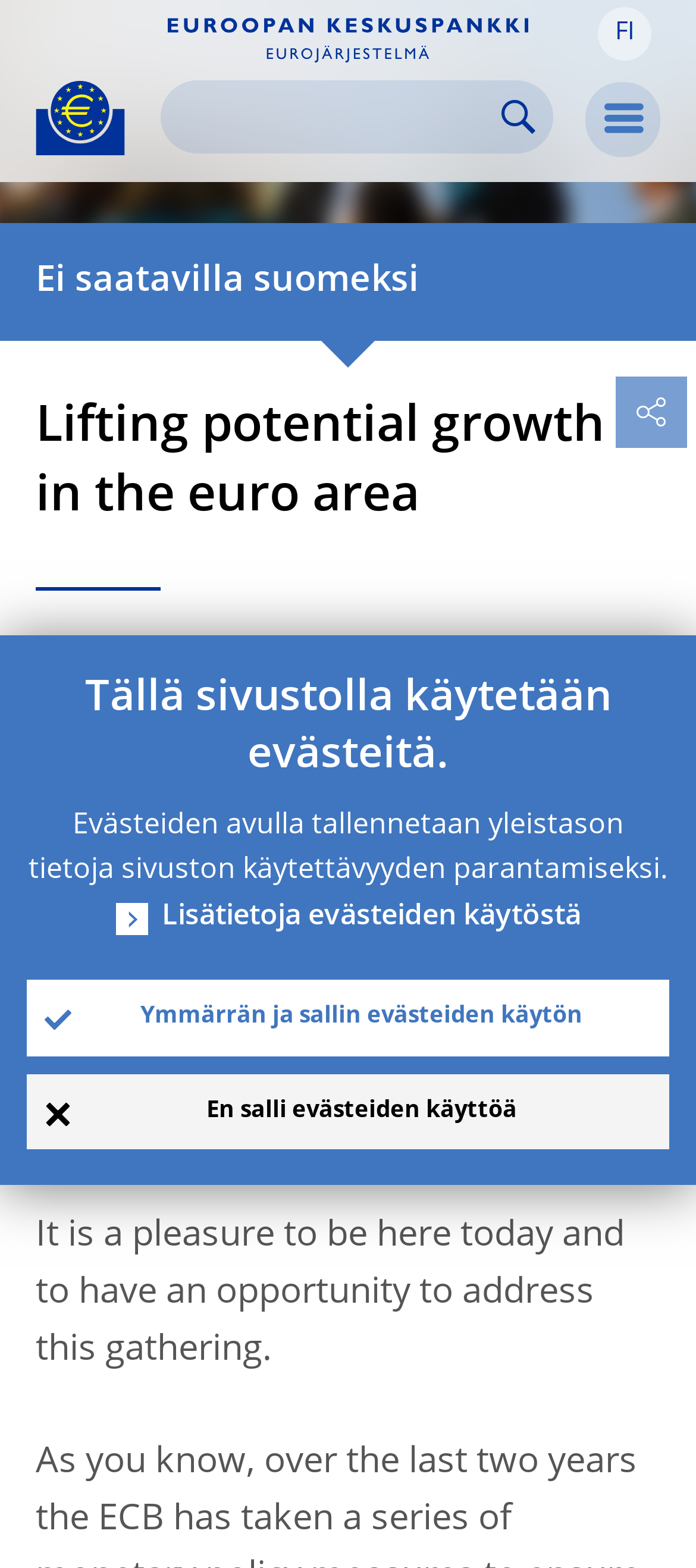What is the language of the text 'Ei saatavilla suomeksi'?
Please describe in detail the information shown in the image to answer the question.

The text 'Ei saatavilla suomeksi' is located at [0.051, 0.168, 0.603, 0.191] and it translates to 'Not available in Finnish' in English, indicating that the language of the text is Finnish.